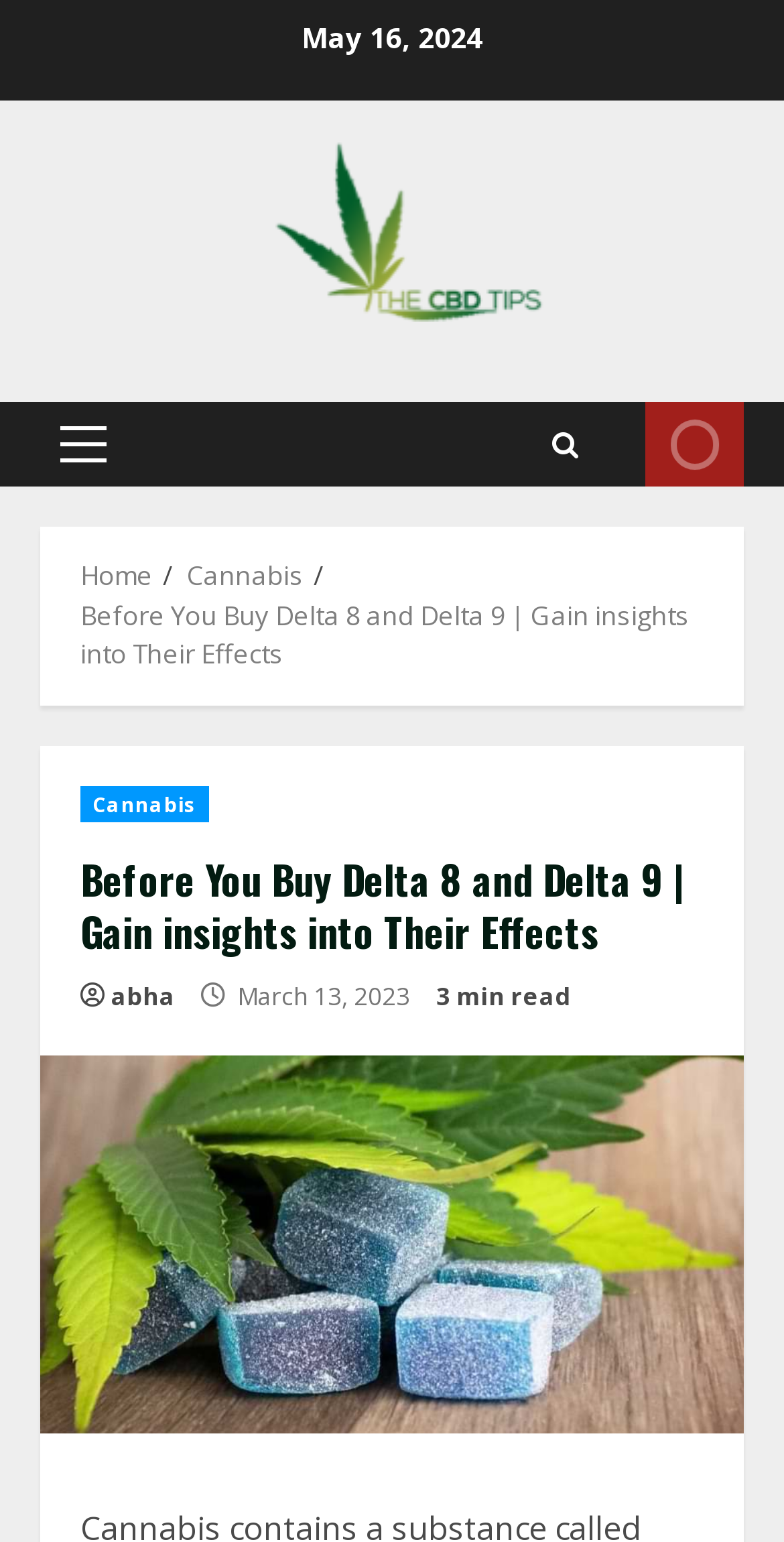Provide a brief response using a word or short phrase to this question:
What is the name of the website?

The CBD Tips